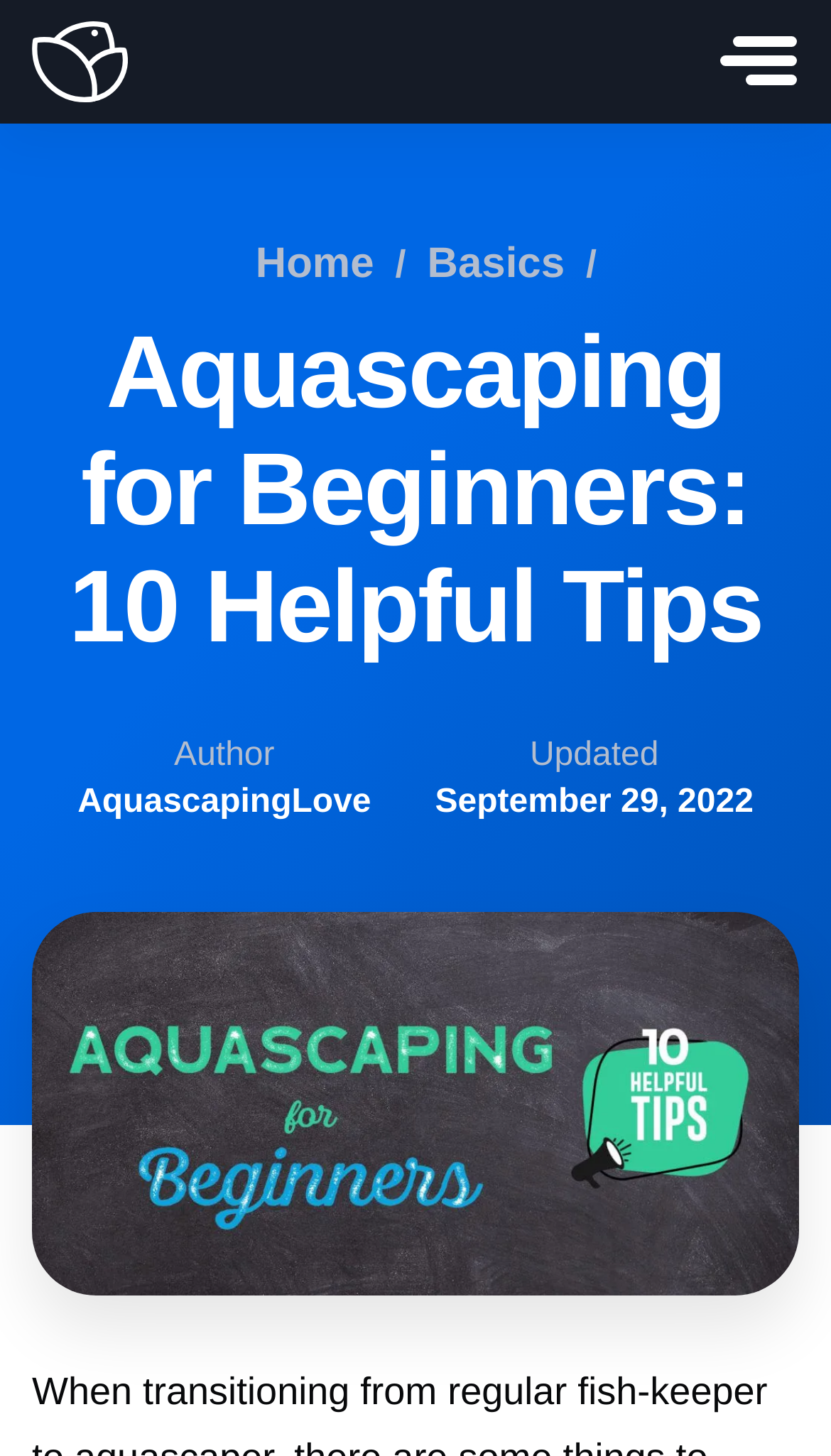Provide a brief response to the question below using a single word or phrase: 
How many menu items are there?

3